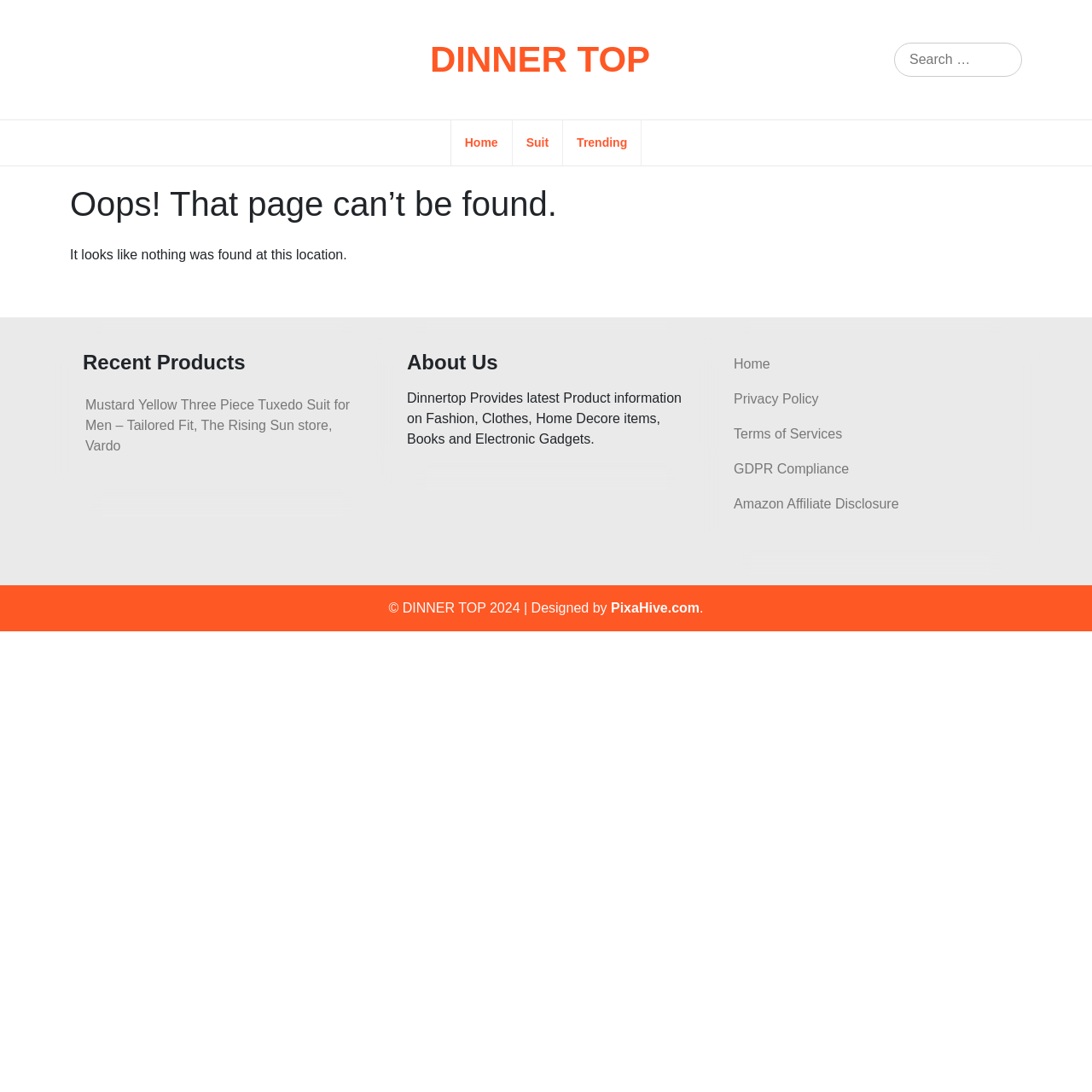Determine the bounding box for the described UI element: "Privacy Policy".

[0.672, 0.359, 0.75, 0.372]